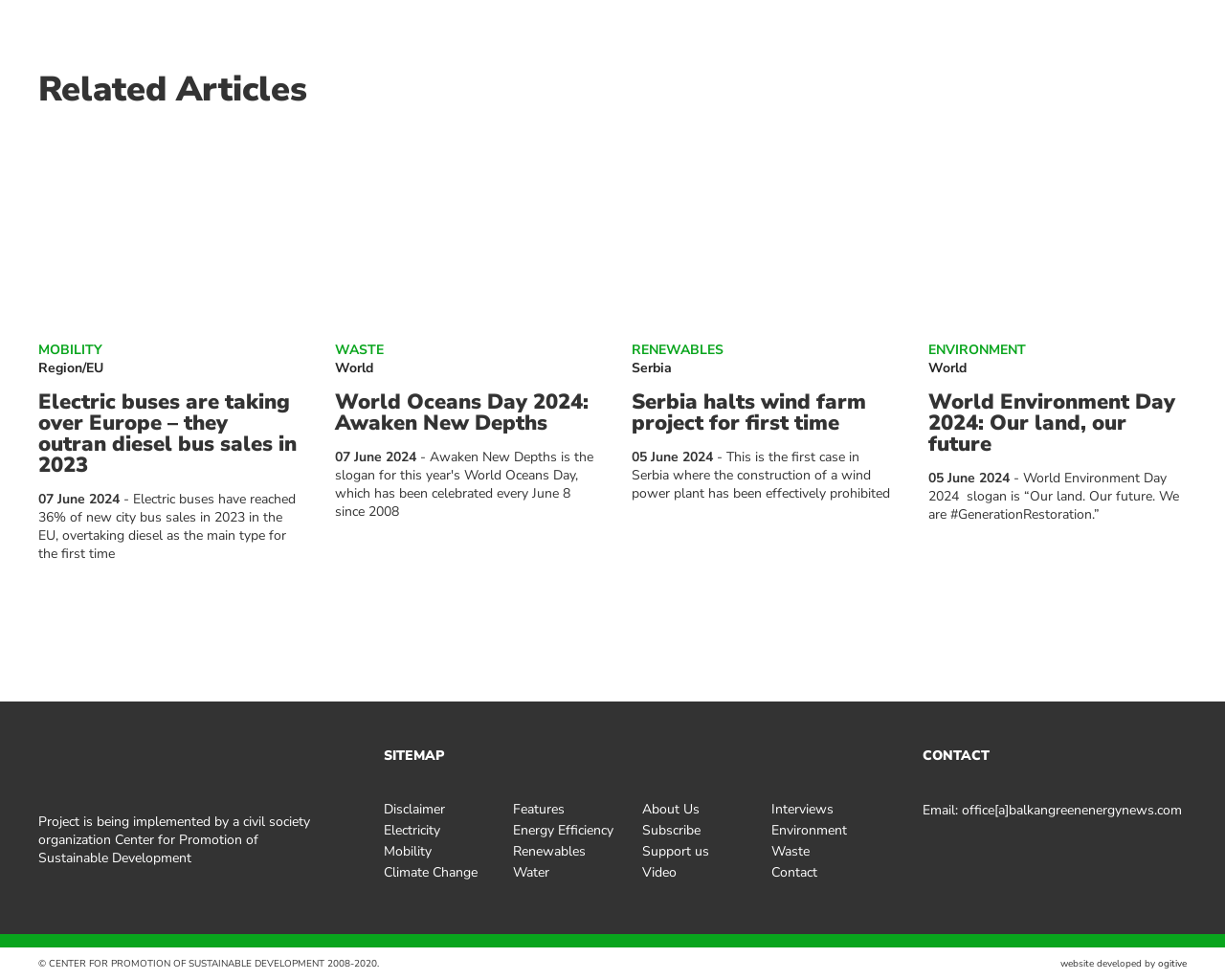What is the date of the article 'Electric buses are taking over Europe – they outran diesel bus sales in 2023'?
Offer a detailed and full explanation in response to the question.

I found the date of the article by looking at the StaticText element with the text '07 June 2024' which is located near the heading 'Electric buses are taking over Europe – they outran diesel bus sales in 2023'.